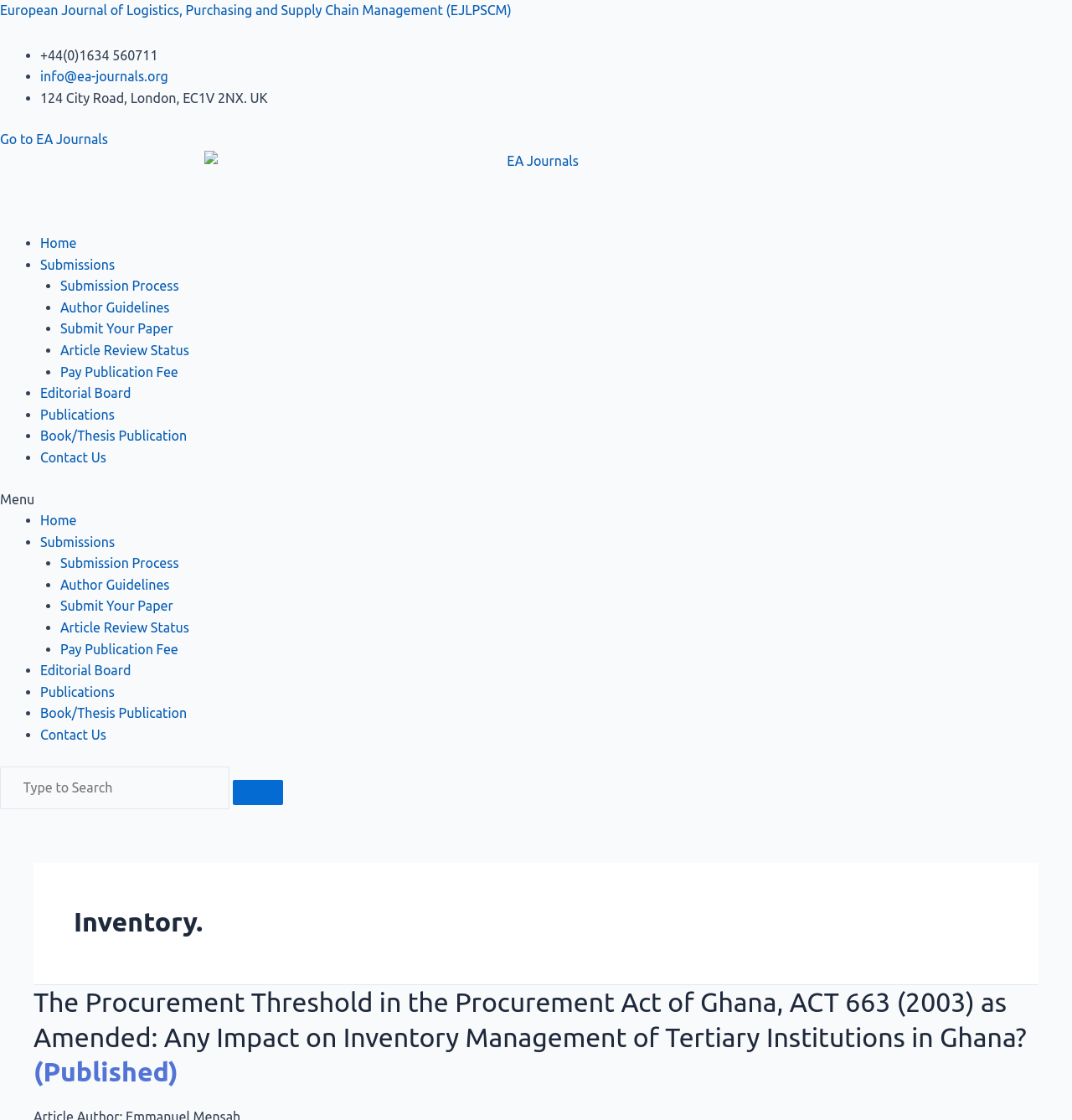Predict the bounding box coordinates of the area that should be clicked to accomplish the following instruction: "View article 'The Procurement Threshold in the Procurement Act of Ghana, ACT 663 (2003) as Amended: Any Impact on Inventory Management of Tertiary Institutions in Ghana?'". The bounding box coordinates should consist of four float numbers between 0 and 1, i.e., [left, top, right, bottom].

[0.031, 0.881, 0.958, 0.939]